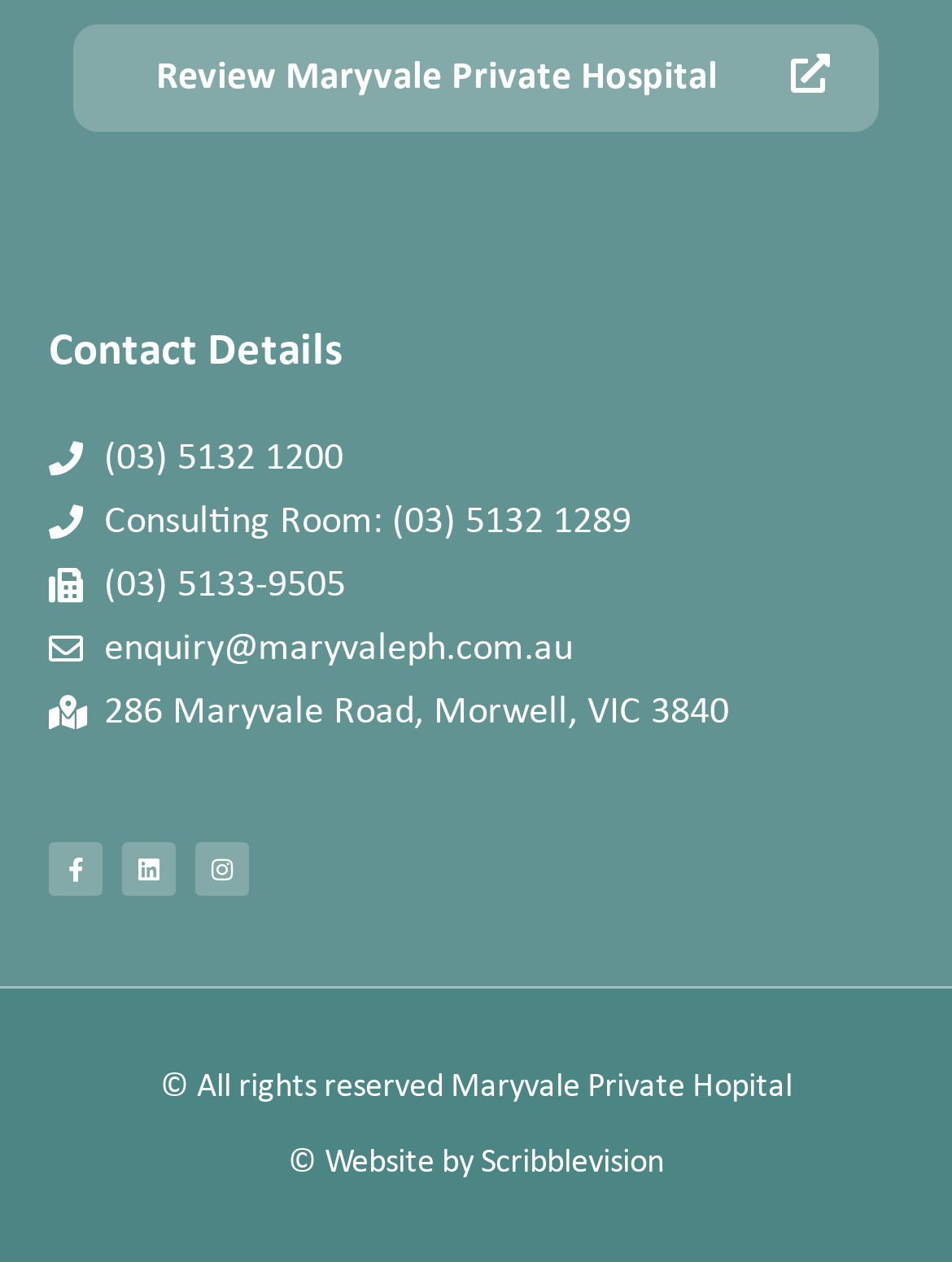Could you determine the bounding box coordinates of the clickable element to complete the instruction: "Send an email to the hospital"? Provide the coordinates as four float numbers between 0 and 1, i.e., [left, top, right, bottom].

[0.051, 0.491, 0.949, 0.537]